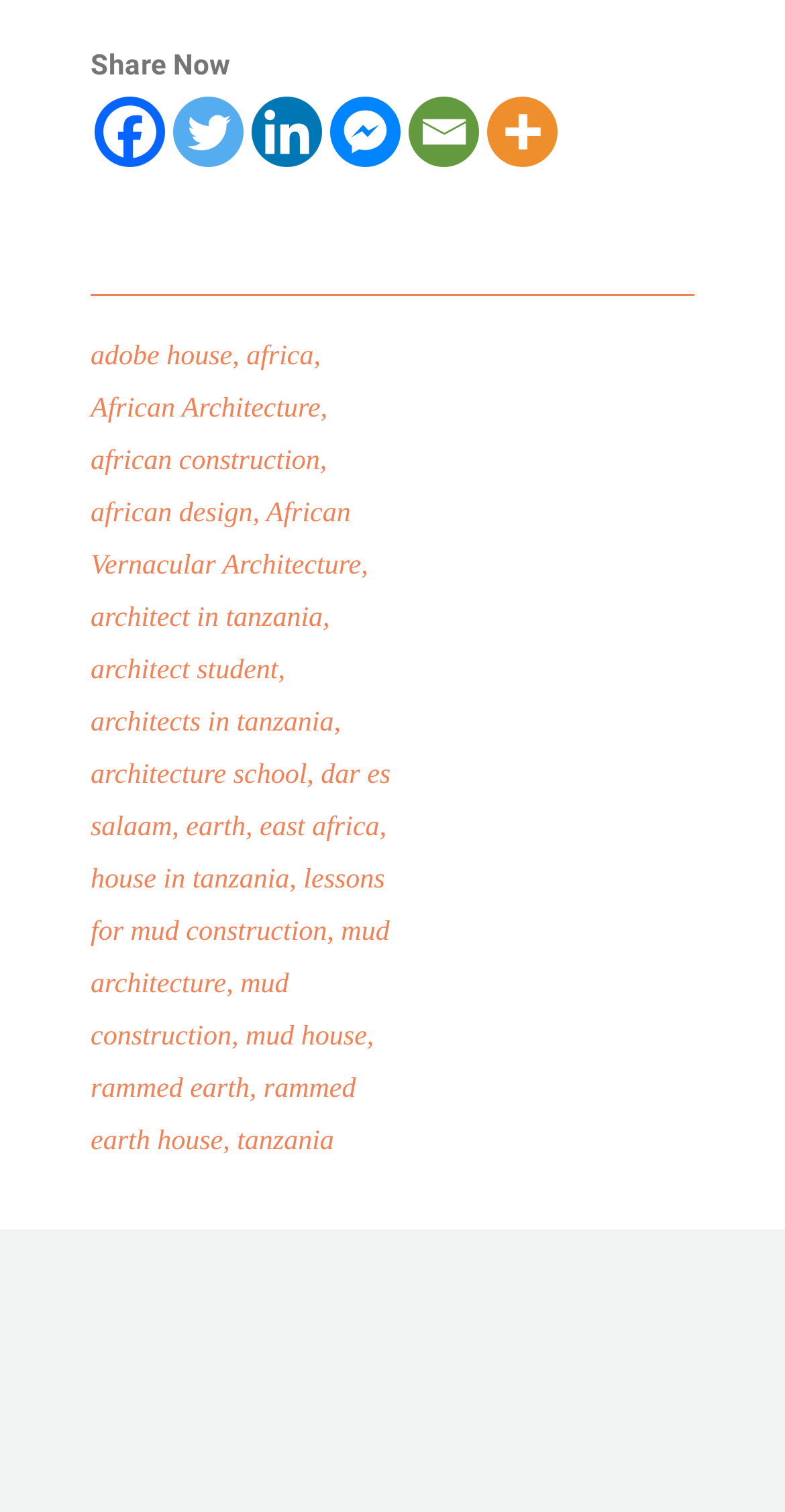What is the last link in the middle section?
Answer the question in as much detail as possible.

I looked at the links in the middle section of the webpage and found that the last link is 'rammed earth house'.